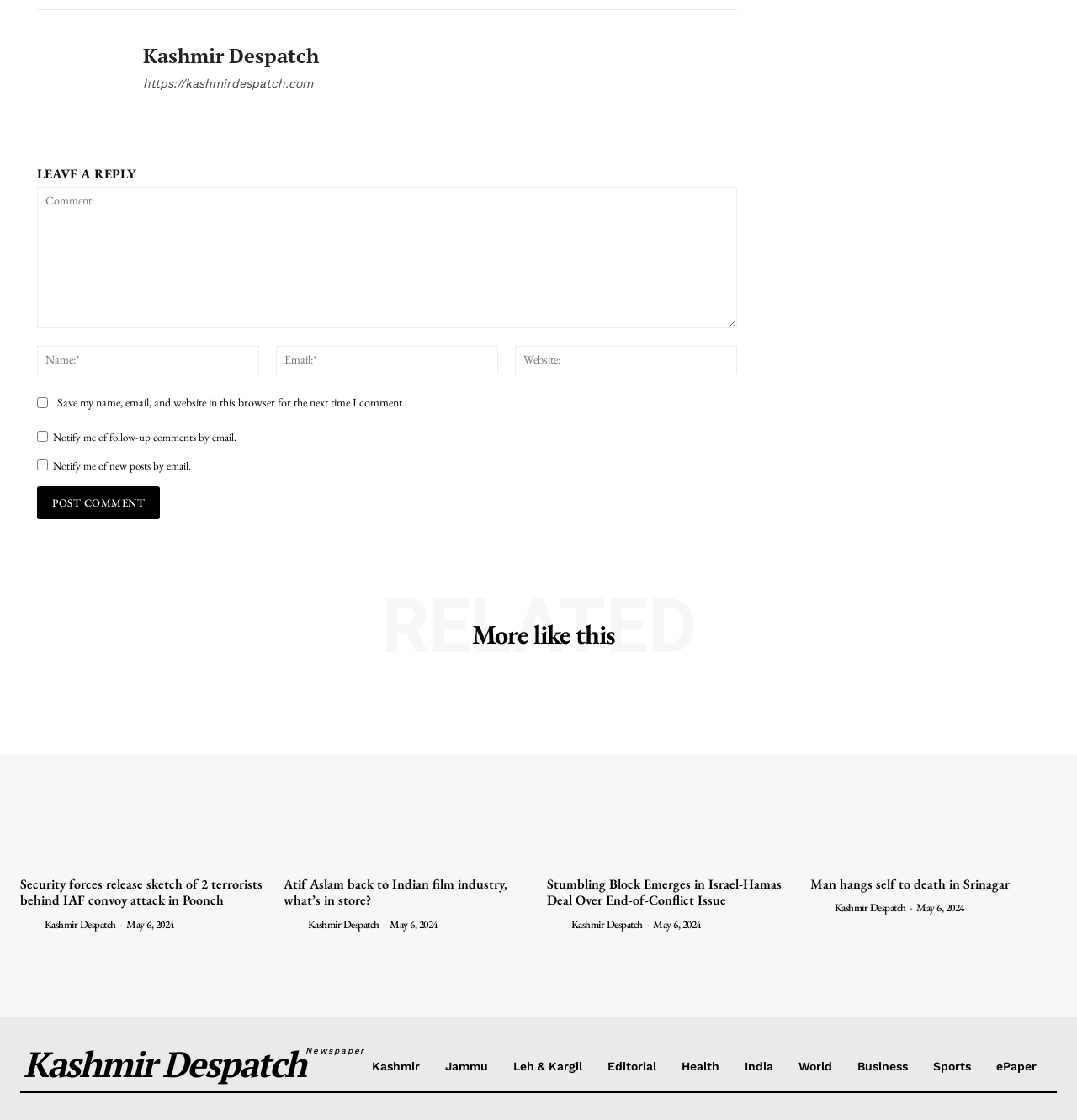Find the bounding box coordinates of the element's region that should be clicked in order to follow the given instruction: "Click on the 'Post Comment' button". The coordinates should consist of four float numbers between 0 and 1, i.e., [left, top, right, bottom].

[0.034, 0.434, 0.148, 0.463]